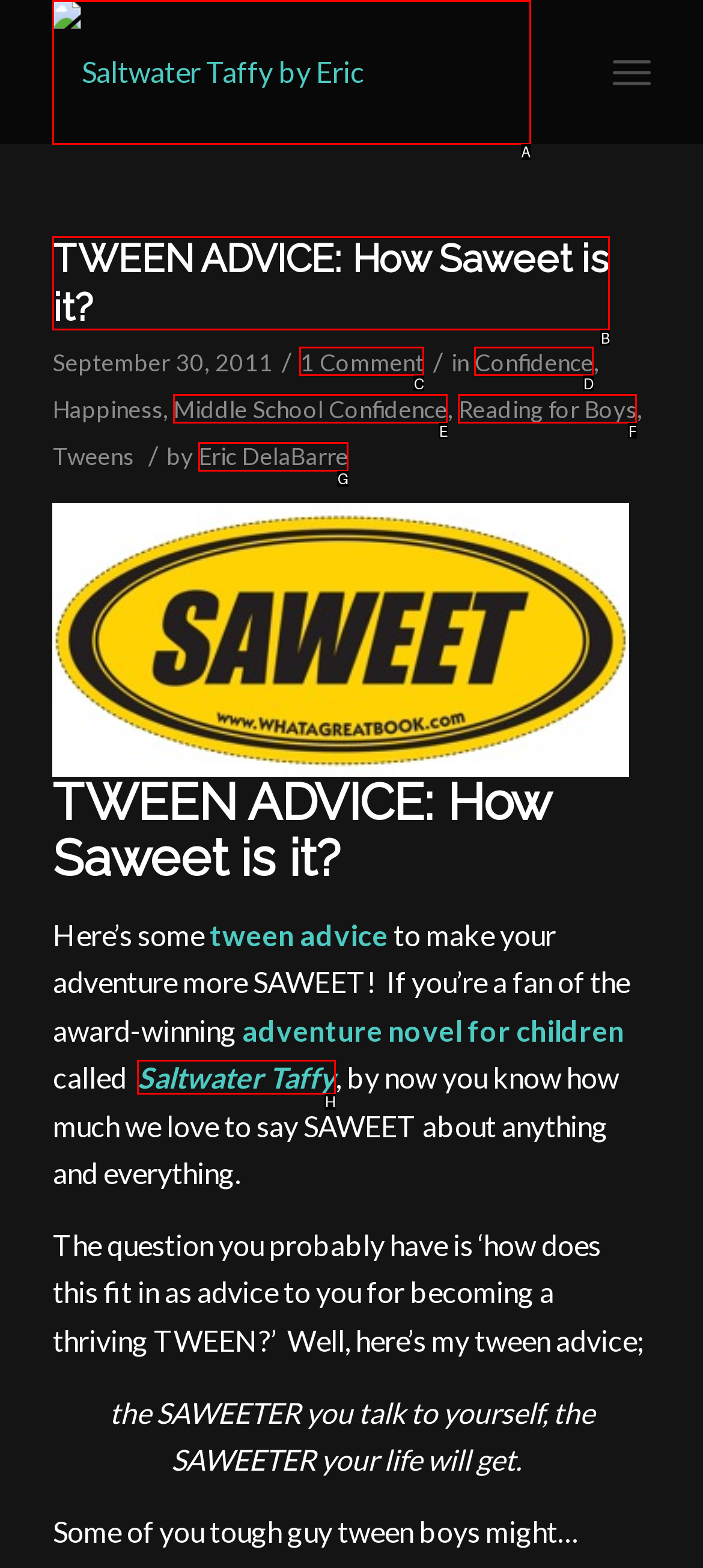Tell me which letter corresponds to the UI element that will allow you to Click on the 'Saltwater Taffy by Eric DelaBarre' link. Answer with the letter directly.

A